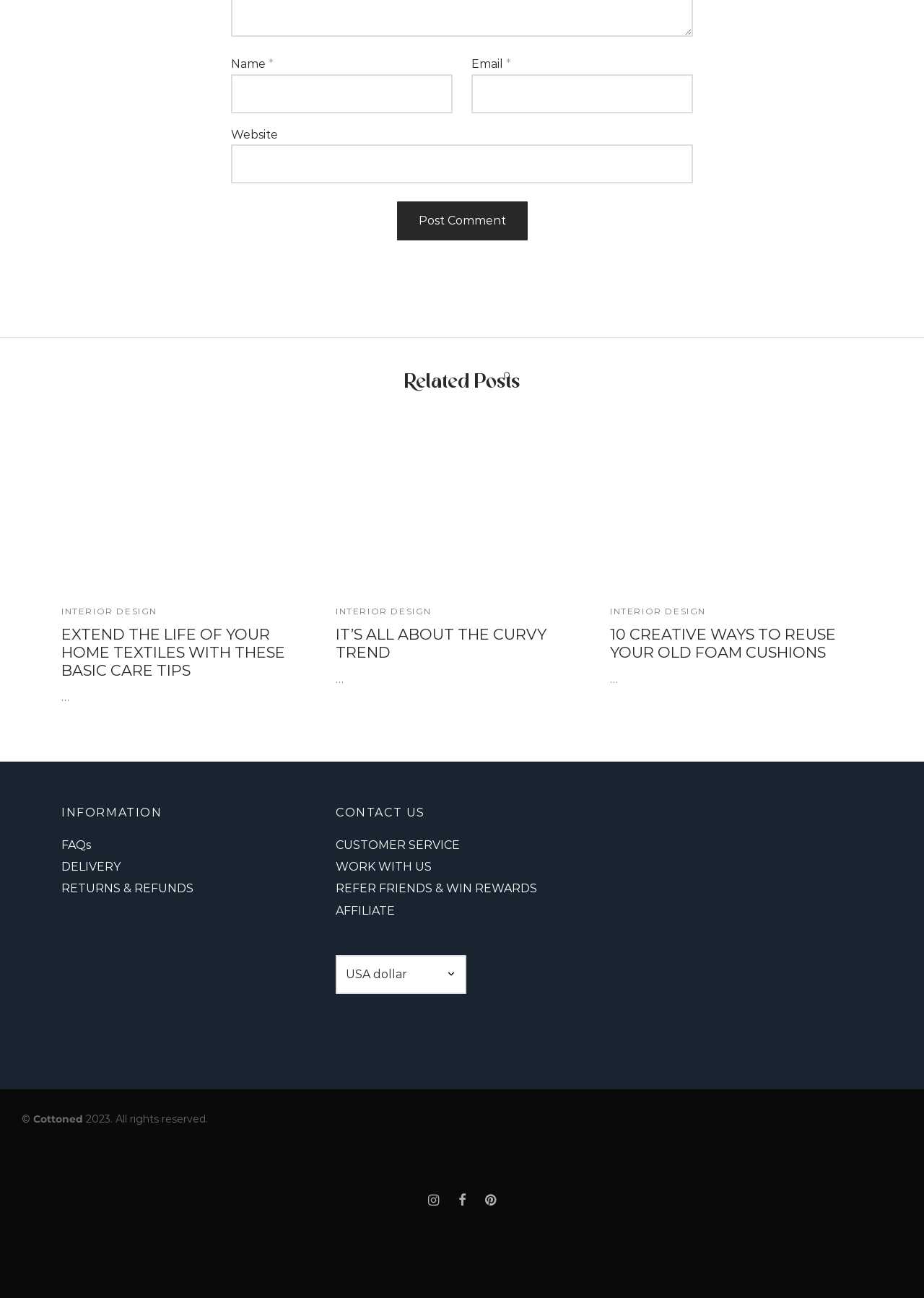Answer succinctly with a single word or phrase:
What type of content is displayed in the 'Related Posts' section?

Interior design articles